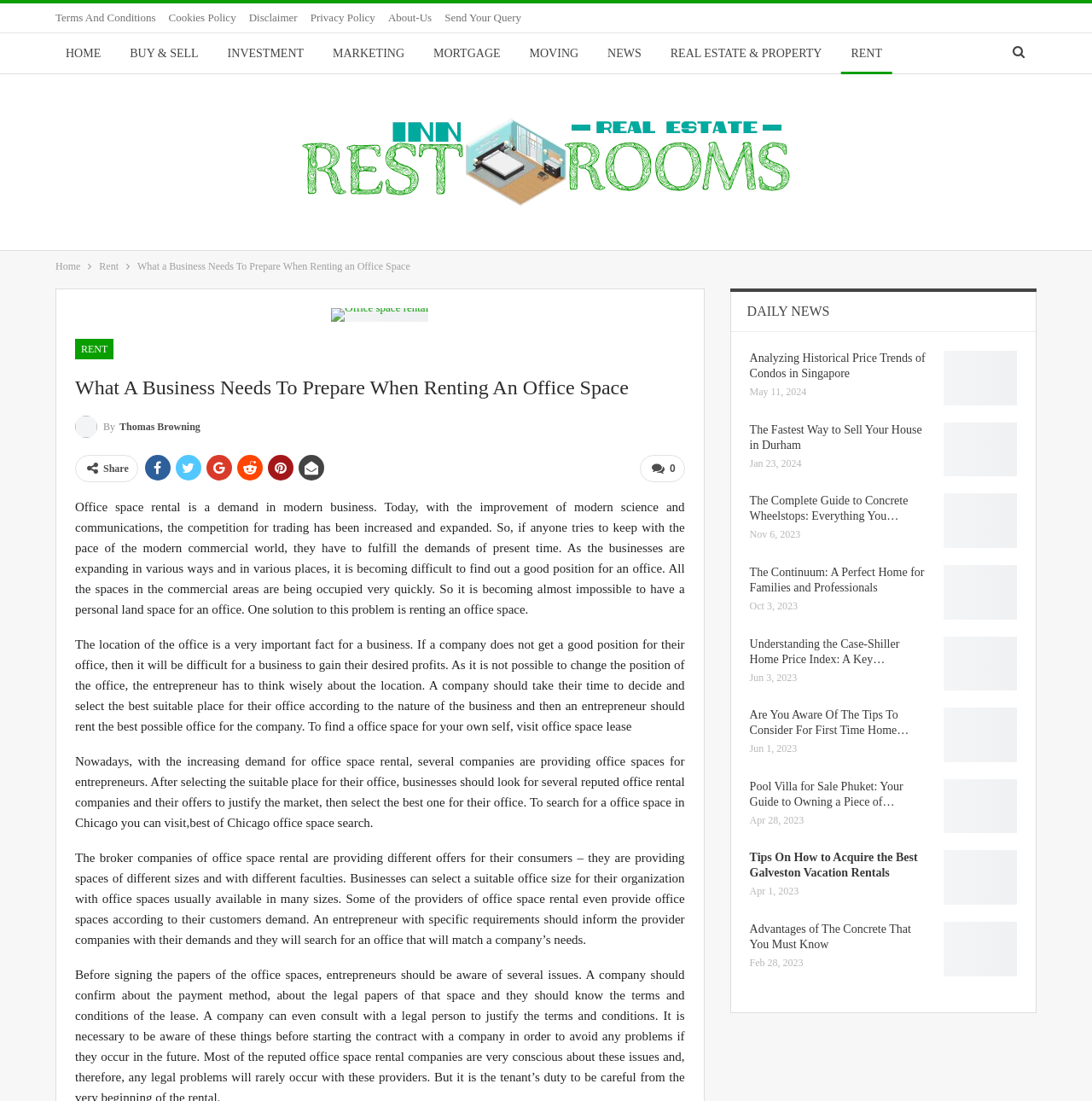Give a short answer using one word or phrase for the question:
What do broker companies of office space rental provide?

different offers